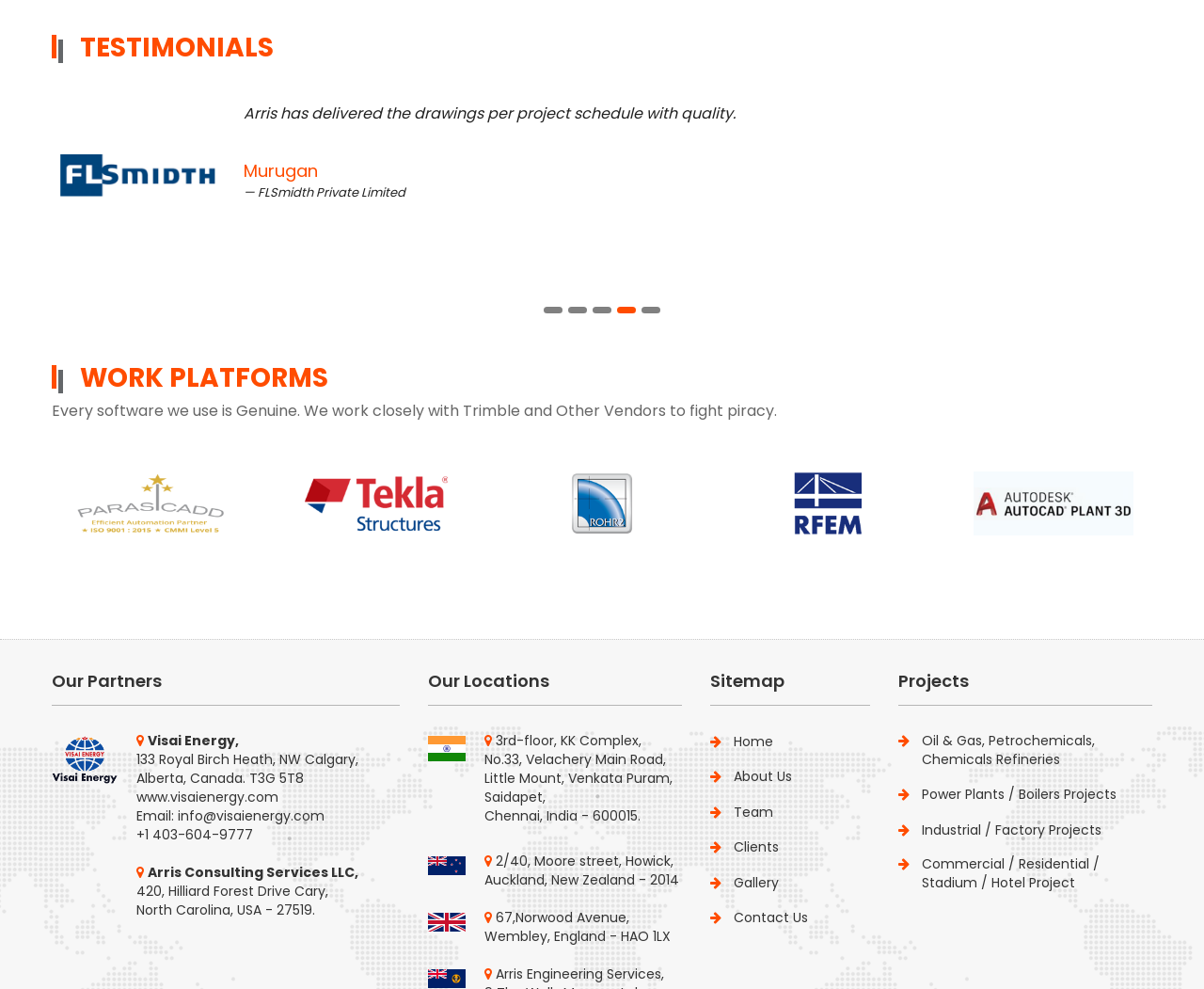Respond with a single word or phrase to the following question: What is the first project type mentioned?

Oil & Gas, Petrochemicals, Chemicals Refineries